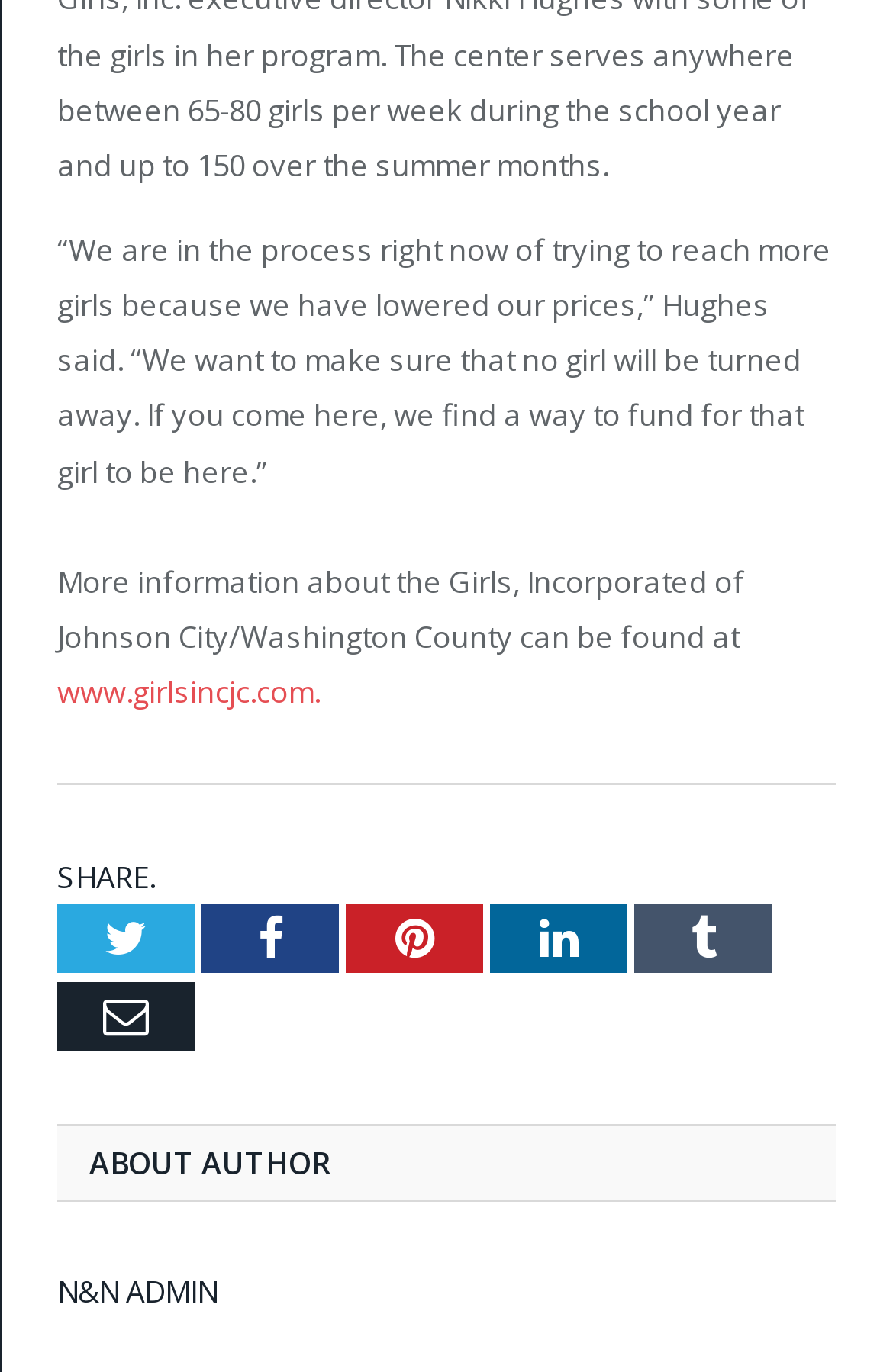Show me the bounding box coordinates of the clickable region to achieve the task as per the instruction: "View author profile".

[0.064, 0.927, 0.244, 0.957]